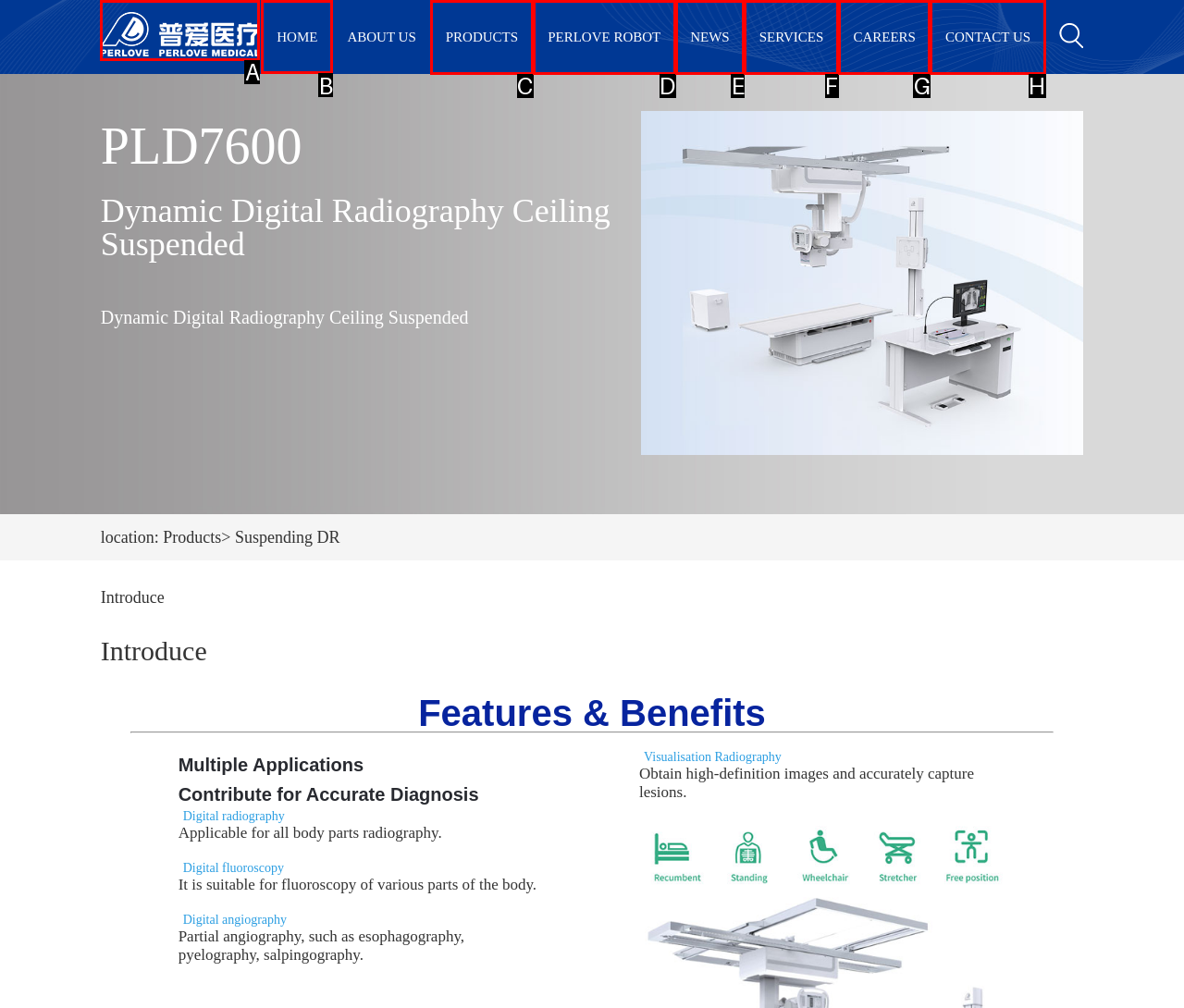Identify the correct lettered option to click in order to perform this task: Click the HOME link. Respond with the letter.

B